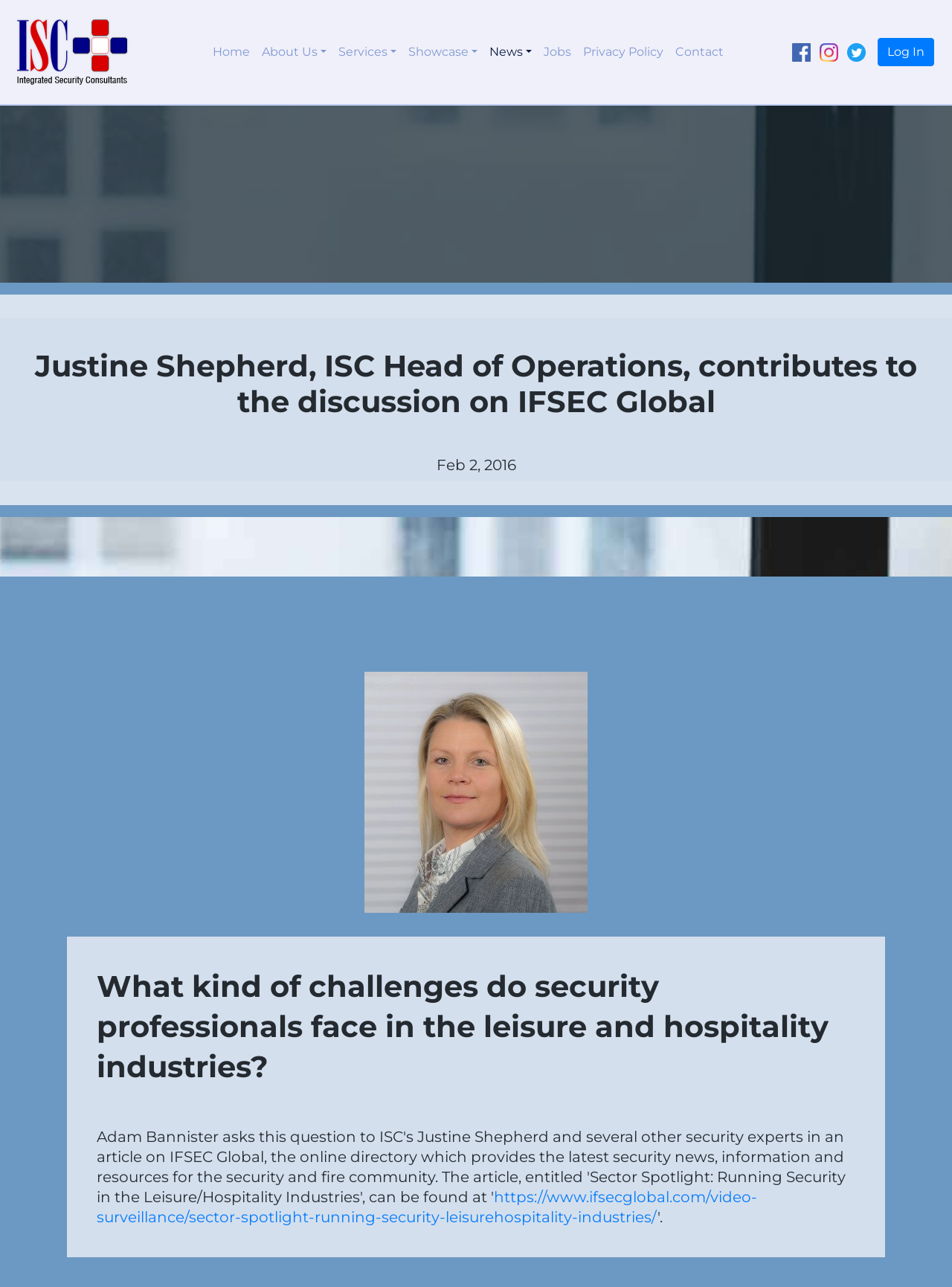What is the name of the online directory mentioned in the article?
Give a single word or phrase answer based on the content of the image.

IFSEC Global